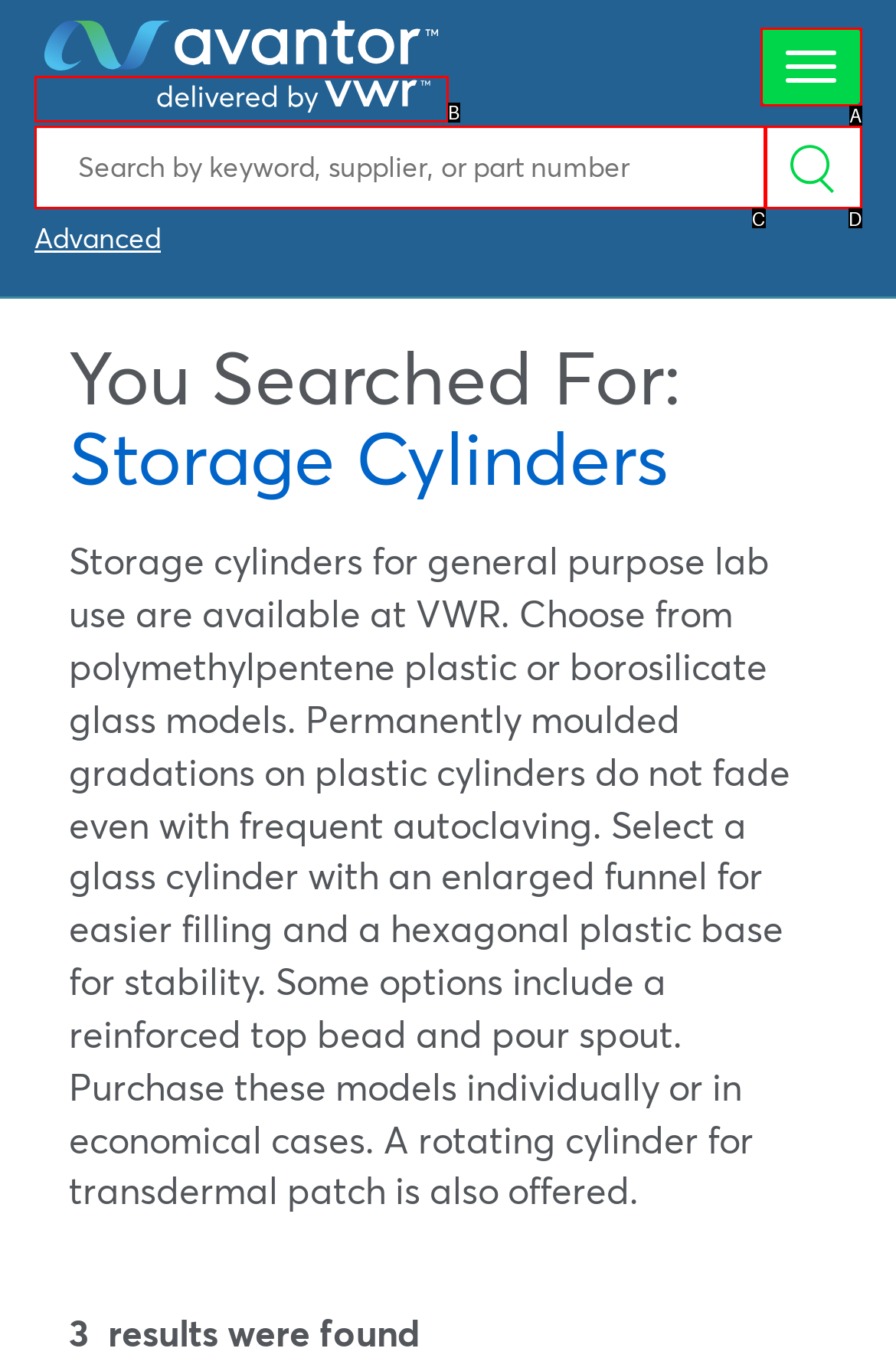Choose the option that aligns with the description: aria-label="Avantor delivered by VWR"
Respond with the letter of the chosen option directly.

B